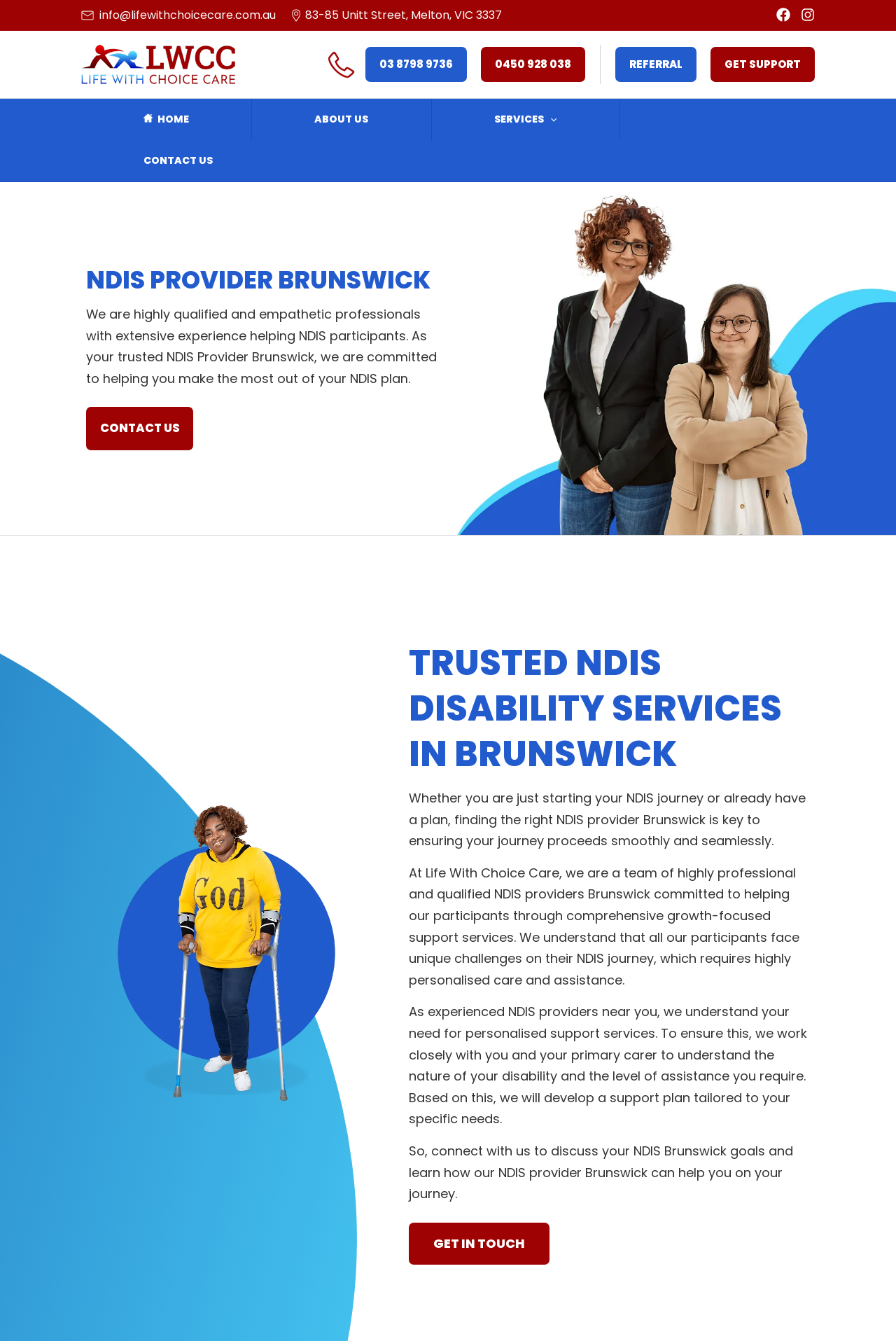Please determine the bounding box coordinates of the element's region to click in order to carry out the following instruction: "Navigate to the 'HOME' page". The coordinates should be four float numbers between 0 and 1, i.e., [left, top, right, bottom].

[0.091, 0.074, 0.281, 0.104]